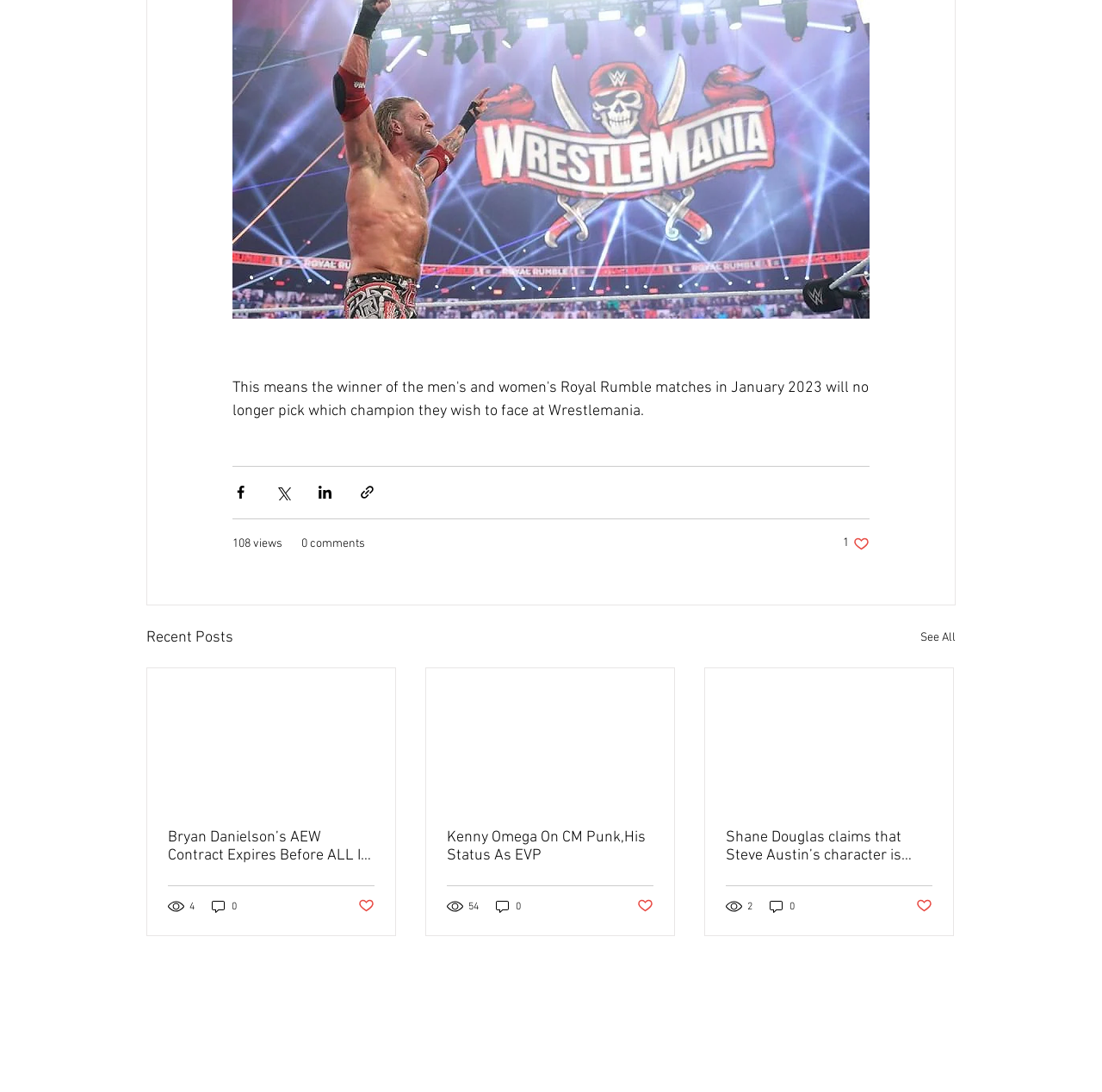What is the number of views for the first article?
Based on the screenshot, answer the question with a single word or phrase.

108